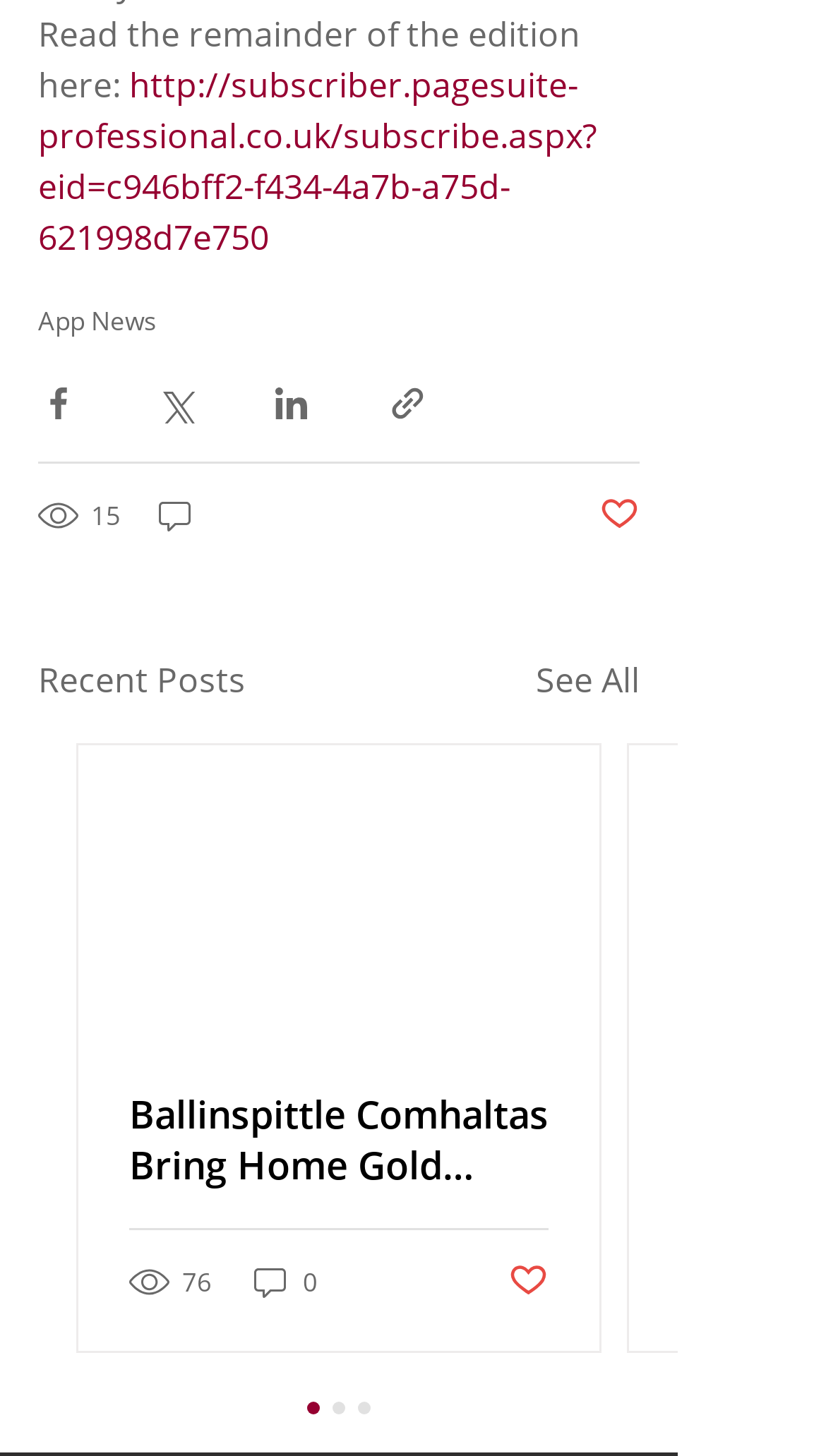Determine the bounding box coordinates for the area you should click to complete the following instruction: "select a category".

None